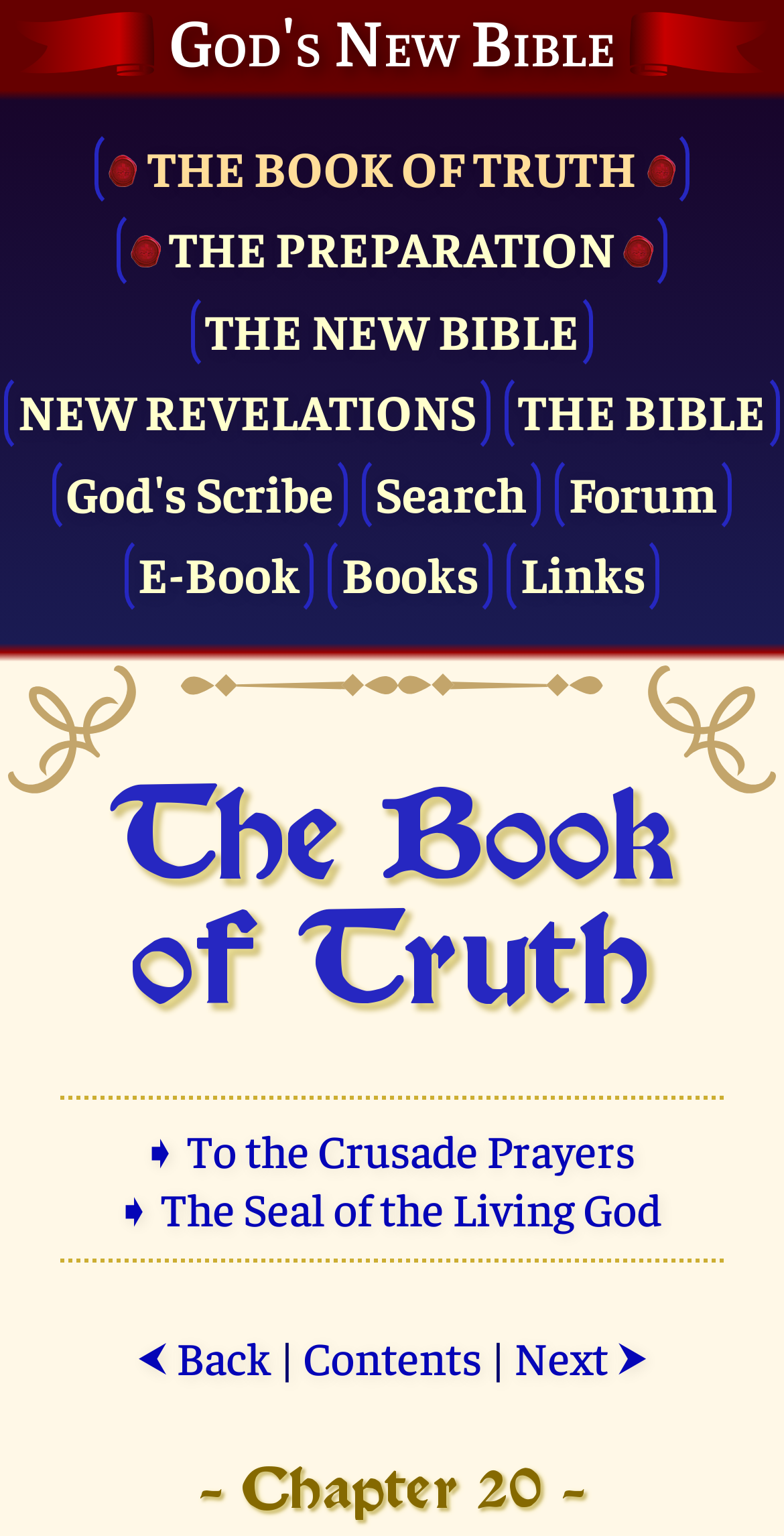Locate the bounding box coordinates of the area to click to fulfill this instruction: "Click on THE BOOK OF TRUTH". The bounding box should be presented as four float numbers between 0 and 1, in the order [left, top, right, bottom].

[0.12, 0.083, 0.88, 0.136]